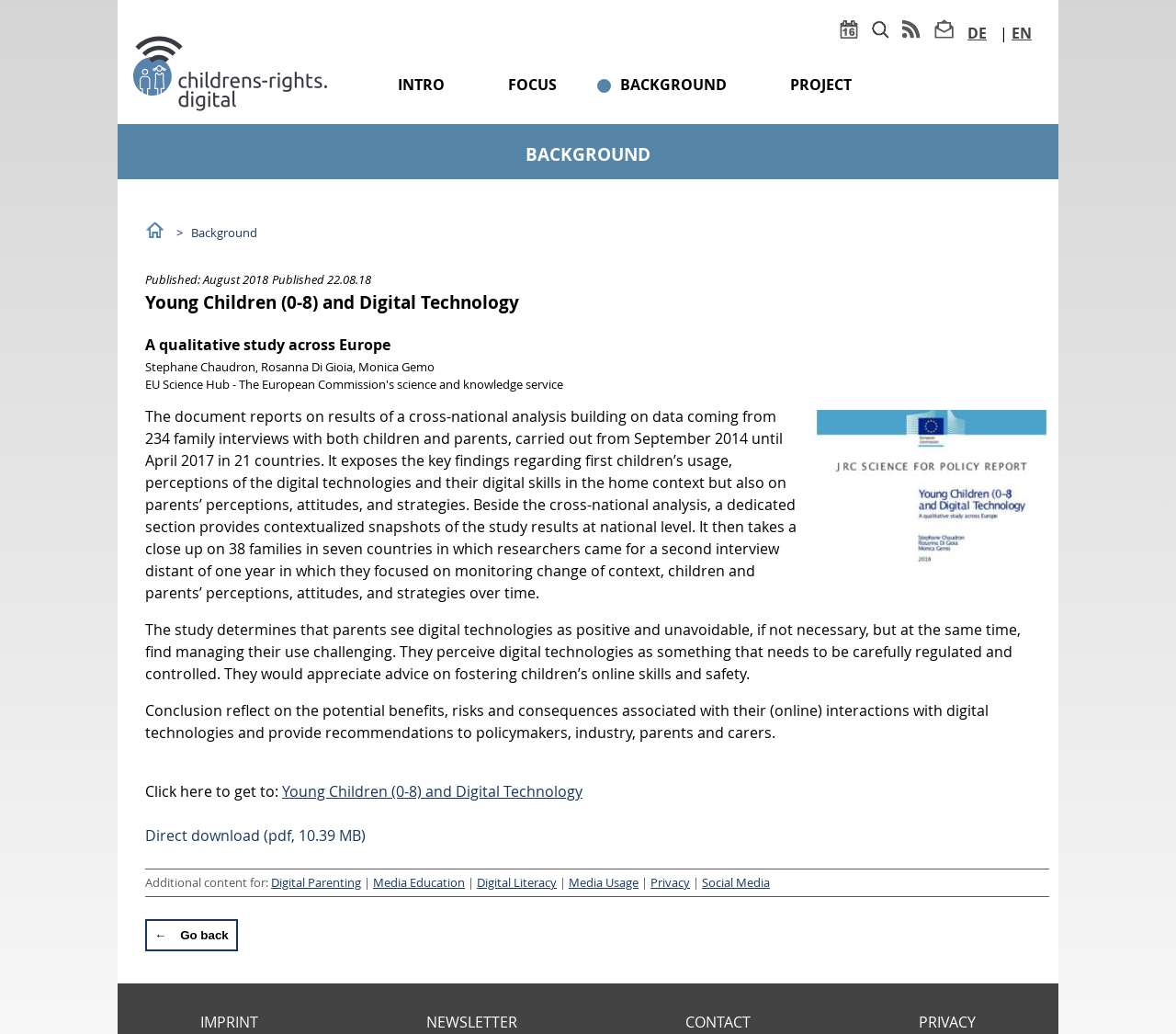Provide a short answer to the following question with just one word or phrase: What is the title of the study?

Young Children (0-8) and Digital Technology